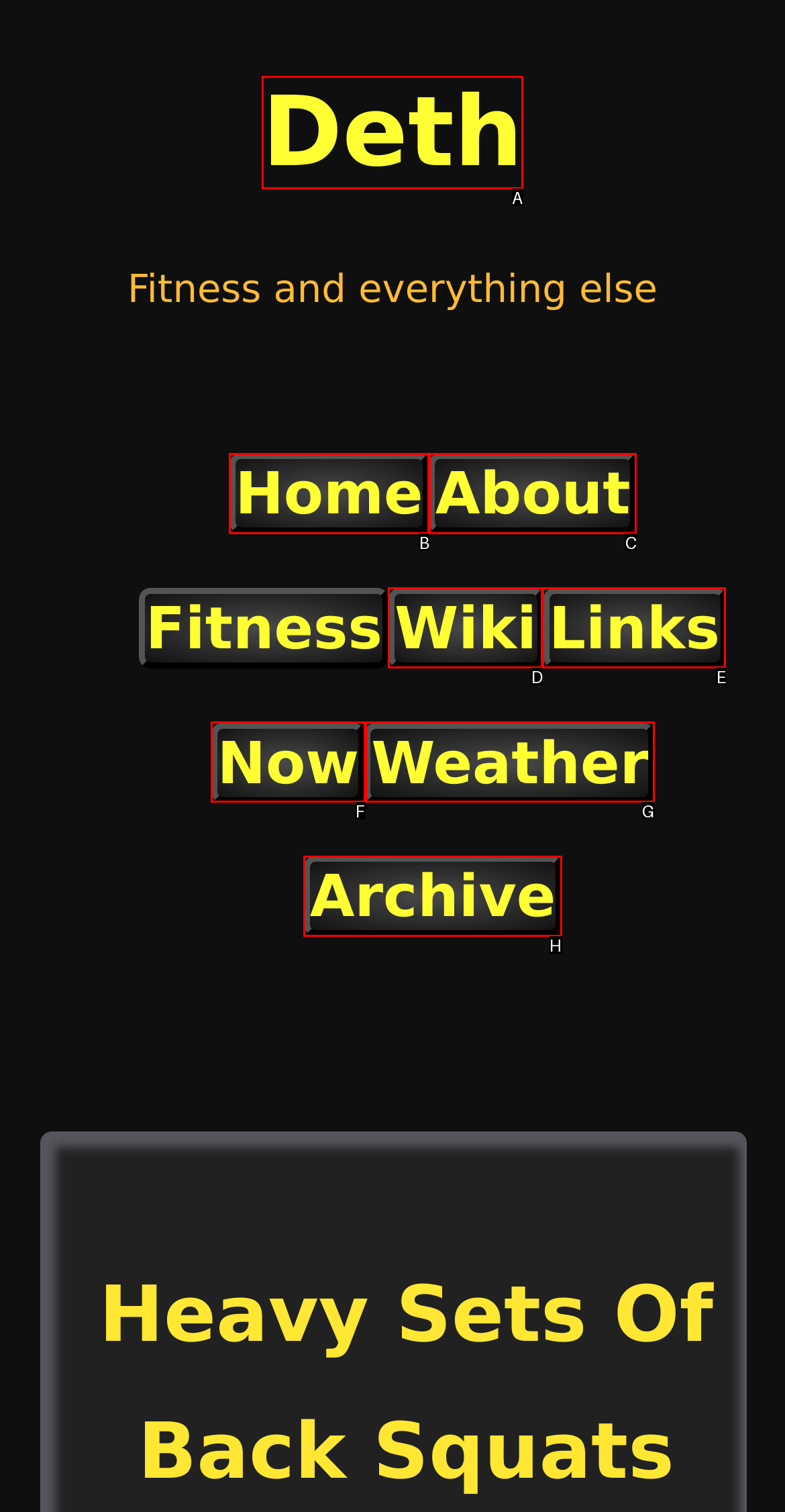Using the description: About
Identify the letter of the corresponding UI element from the choices available.

C